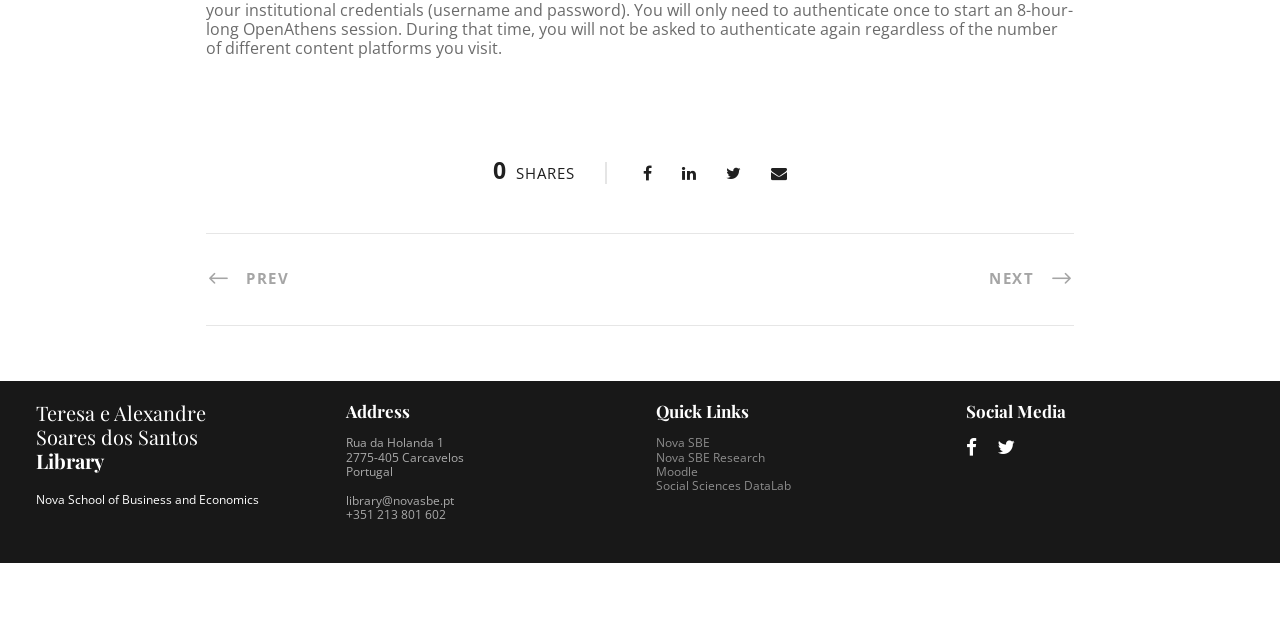Locate the bounding box coordinates for the element described below: "title="twitter"". The coordinates must be four float values between 0 and 1, formatted as [left, top, right, bottom].

[0.779, 0.679, 0.793, 0.719]